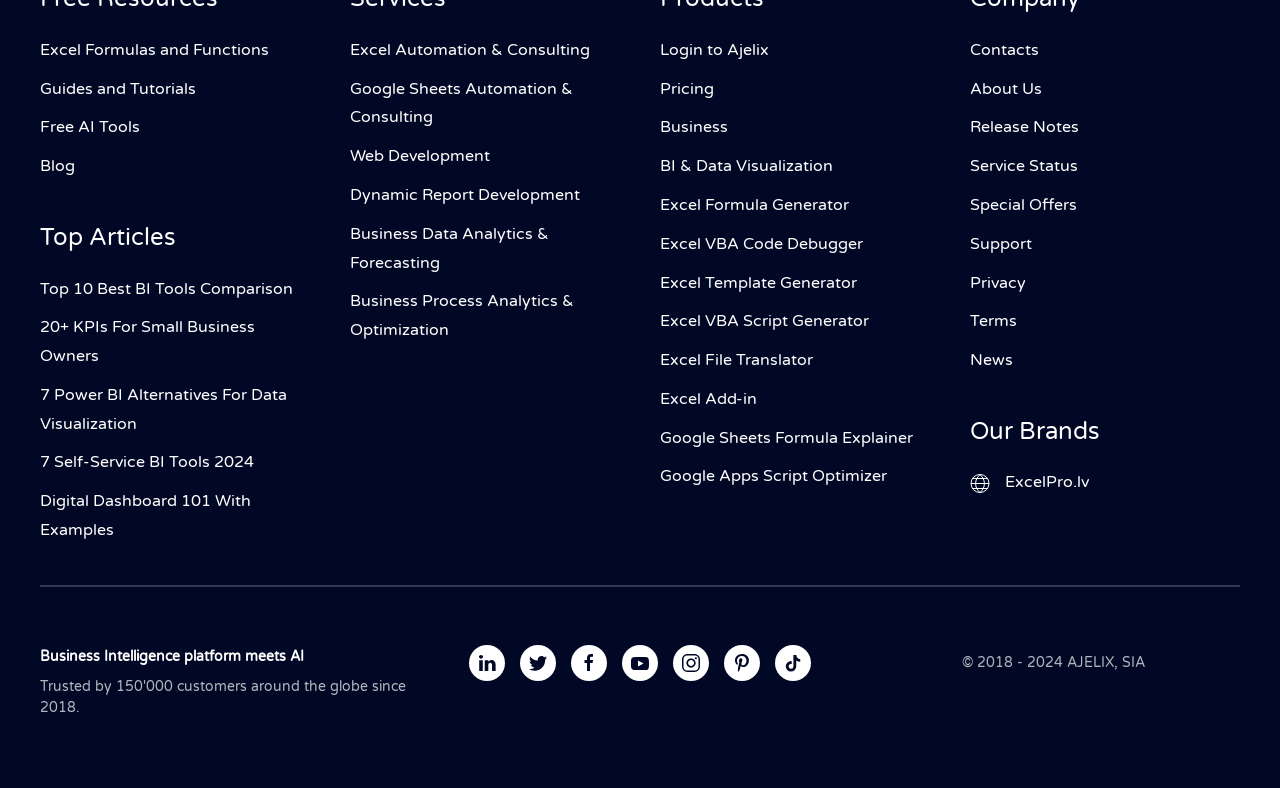Please provide the bounding box coordinates for the UI element as described: "Special Offers". The coordinates must be four floats between 0 and 1, represented as [left, top, right, bottom].

[0.758, 0.242, 0.969, 0.279]